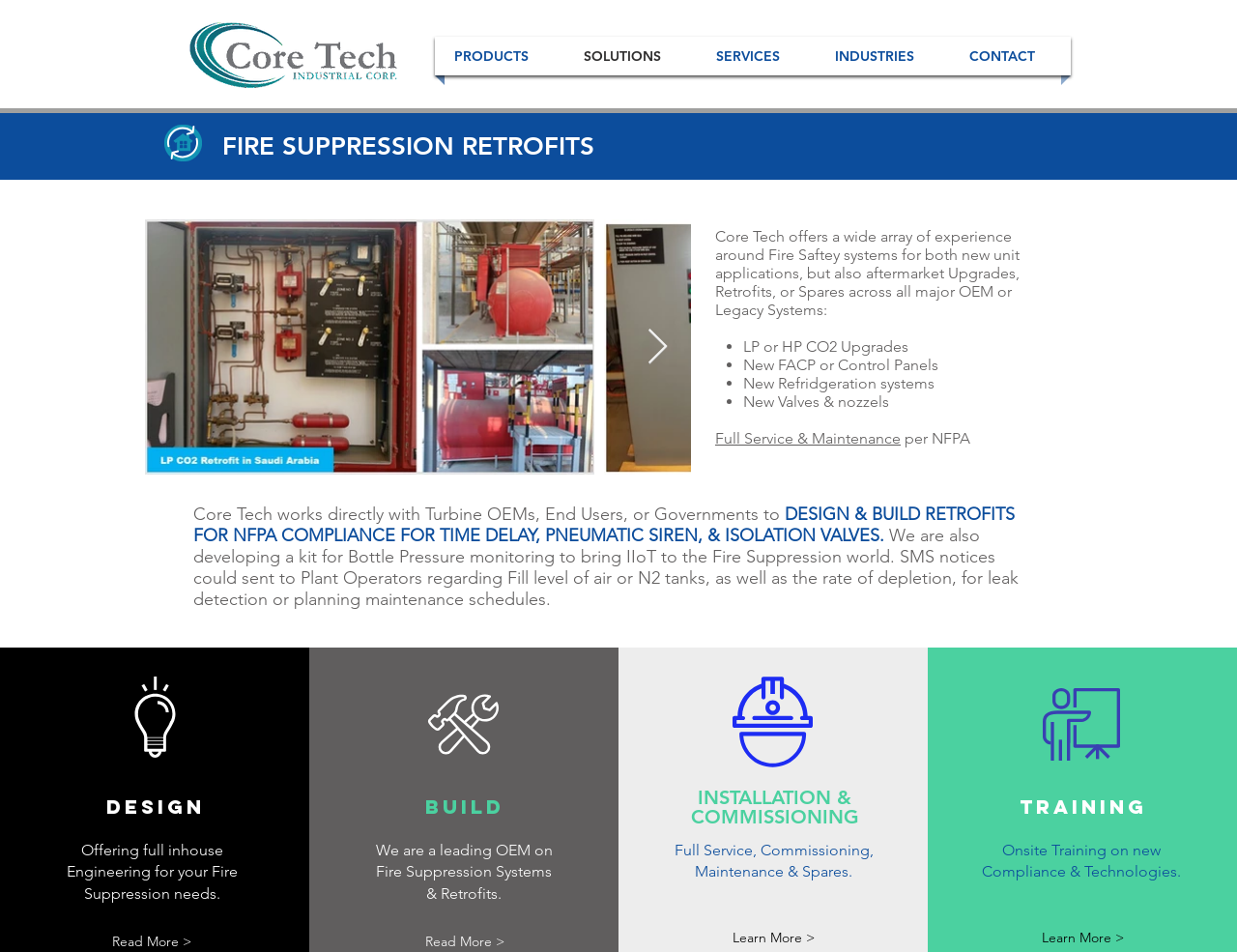What services does Core Tech offer?
Examine the image closely and answer the question with as much detail as possible.

I found the services offered by Core Tech by looking at the headings and corresponding paragraphs on the webpage, which describe their design, build, installation, commissioning, and training services for fire suppression systems.